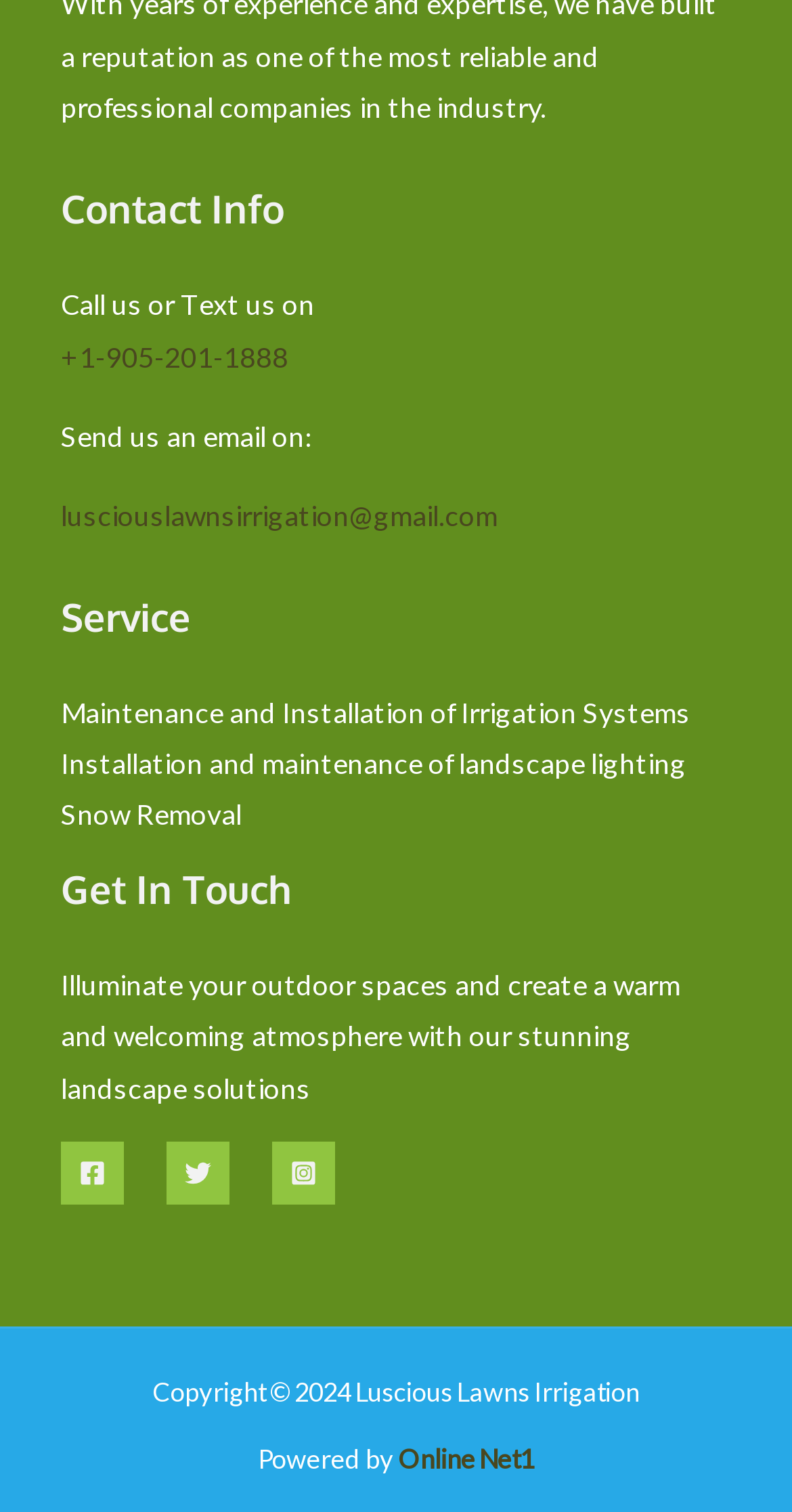Determine the bounding box coordinates for the HTML element mentioned in the following description: "Snow Removal". The coordinates should be a list of four floats ranging from 0 to 1, represented as [left, top, right, bottom].

[0.077, 0.527, 0.305, 0.55]